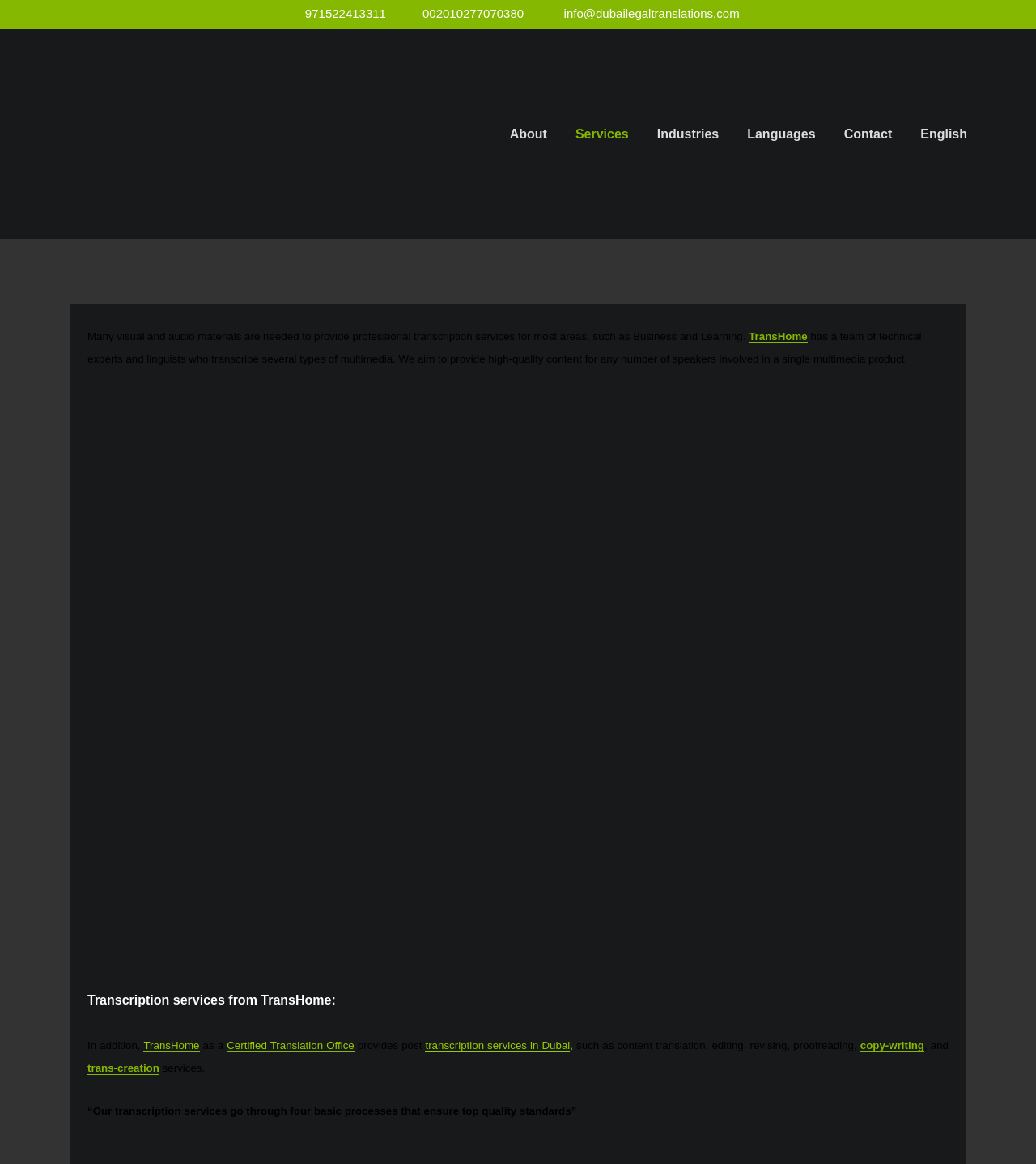Locate and provide the bounding box coordinates for the HTML element that matches this description: "Certified Translation Office".

[0.219, 0.893, 0.342, 0.903]